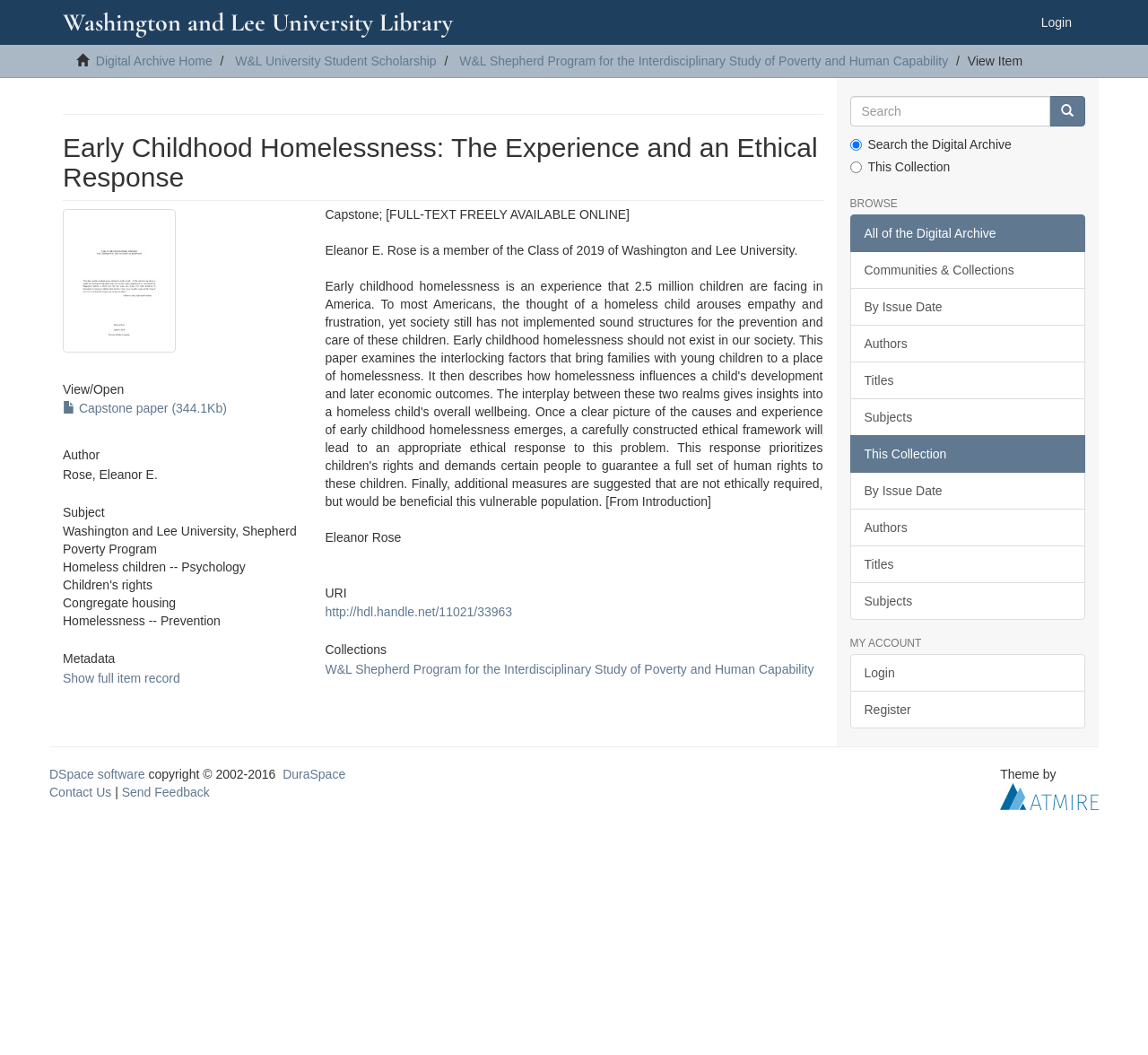Construct a comprehensive description capturing every detail on the webpage.

This webpage is about a research paper titled "Early Childhood Homelessness: The Experience and an Ethical Response" from the Washington and Lee University Library. At the top of the page, there are links to "Washington and Lee University Library" and "Login" on the left and right sides, respectively. Below these links, there are several links to different sections of the digital archive, including "Digital Archive Home", "W&L University Student Scholarship", and "W&L Shepherd Program for the Interdisciplinary Study of Poverty and Human Capability".

The main content of the page is divided into two sections. On the left side, there is a heading with the title of the paper, followed by a thumbnail image, and then several sections of metadata, including "View/ Open", "Author", "Subject", and "Metadata". Each of these sections contains relevant information about the paper, such as the author's name, subject keywords, and a link to view the full item record.

On the right side of the page, there is a search box with a "Go" button, followed by a section titled "BROWSE" with links to different categories, including "Communities & Collections", "By Issue Date", "Authors", "Titles", and "Subjects". Below this section, there is a "MY ACCOUNT" section with links to "Login" and "Register".

At the bottom of the page, there is a footer section with links to "DSpace software", "DuraSpace", and "Contact Us", as well as a copyright notice and a theme credit. There is also a small image of the Atmire NV logo.